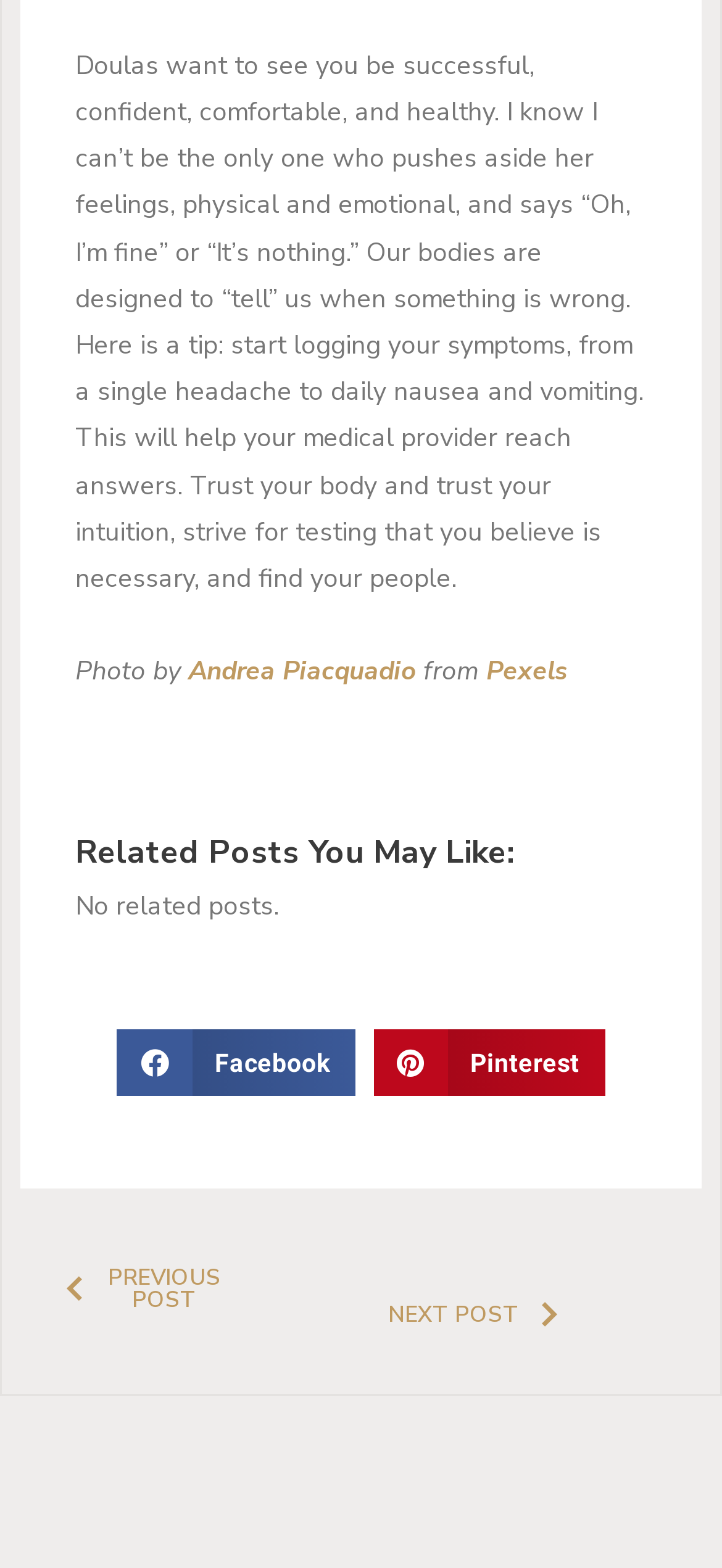Respond to the following question using a concise word or phrase: 
How many related posts are shown?

None